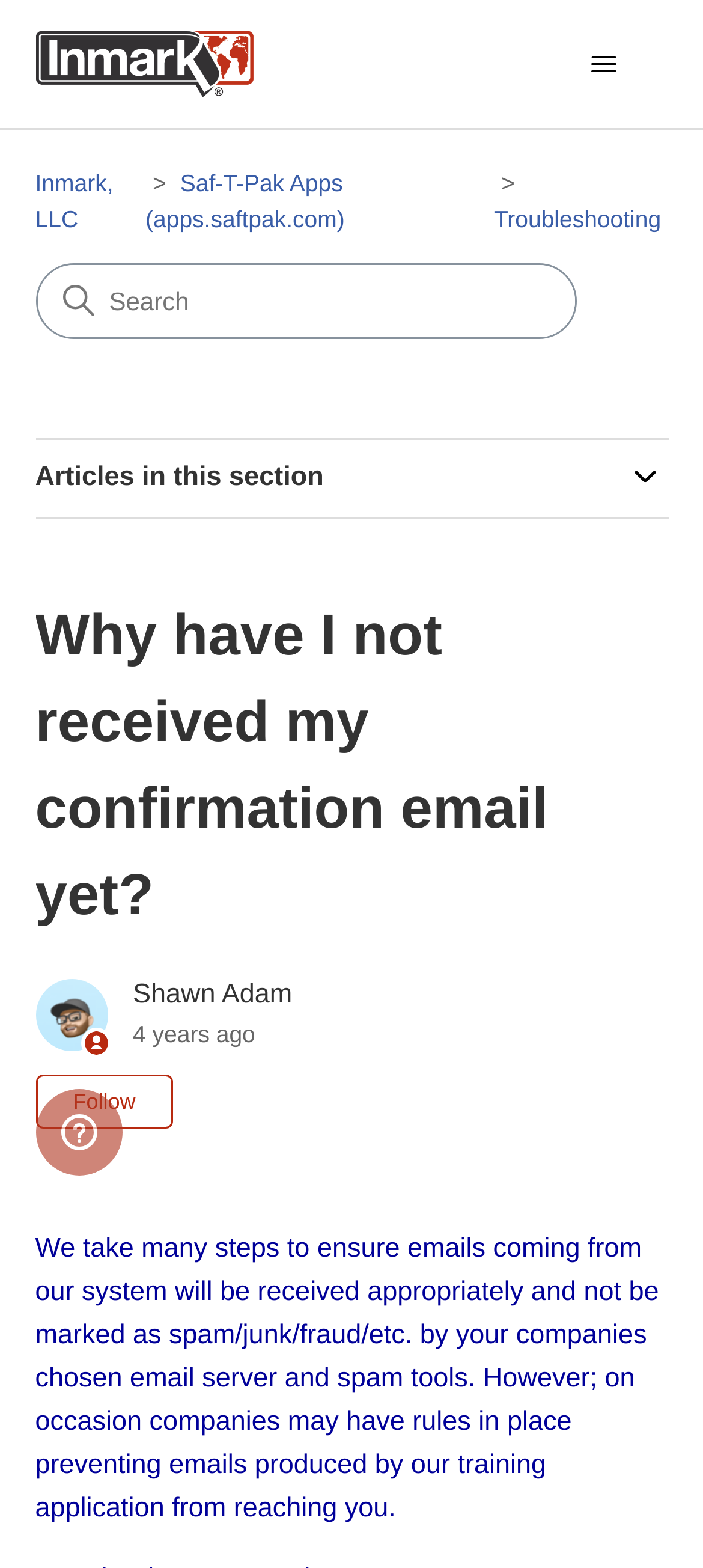Who wrote the article?
Answer the question in as much detail as possible.

I found the author's name by looking at the image next to the heading, which has a caption 'User (Shawn Adam) is a team member'. This suggests that Shawn Adam is the author of the article.